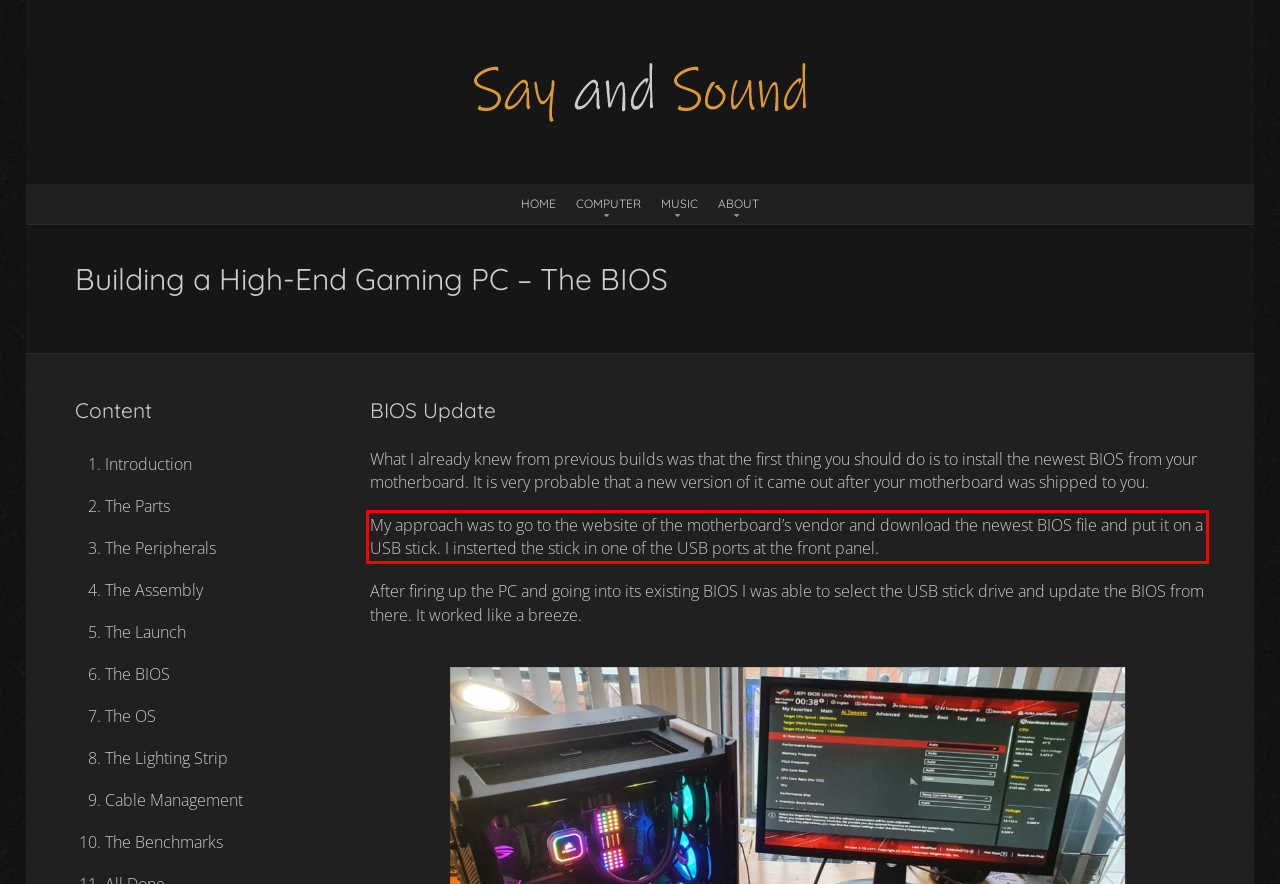From the provided screenshot, extract the text content that is enclosed within the red bounding box.

My approach was to go to the website of the motherboard’s vendor and download the newest BIOS file and put it on a USB stick. I insterted the stick in one of the USB ports at the front panel.